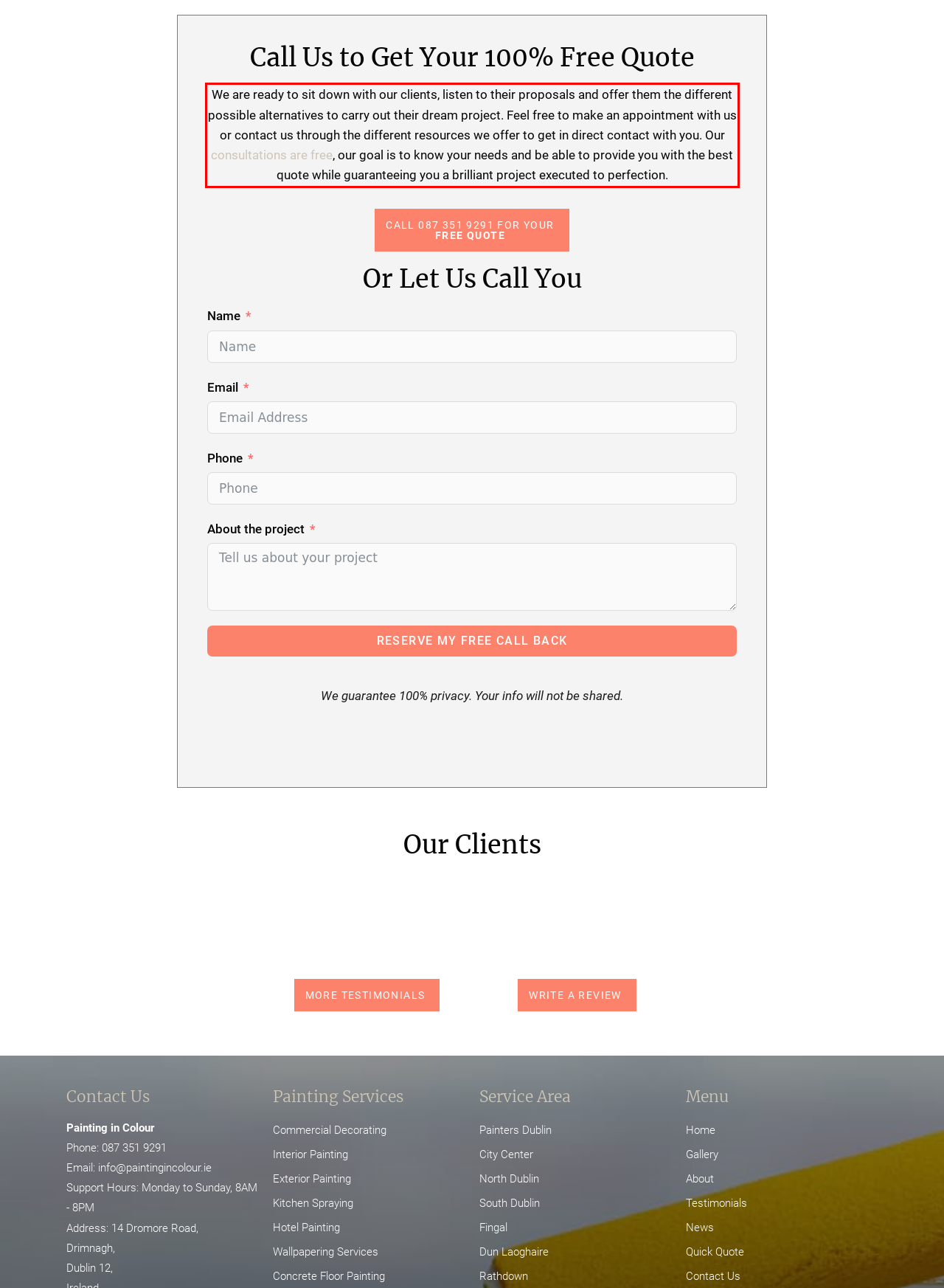Please perform OCR on the text within the red rectangle in the webpage screenshot and return the text content.

We are ready to sit down with our clients, listen to their proposals and offer them the different possible alternatives to carry out their dream project. Feel free to make an appointment with us or contact us through the different resources we offer to get in direct contact with you. Our consultations are free, our goal is to know your needs and be able to provide you with the best quote while guaranteeing you a brilliant project executed to perfection.